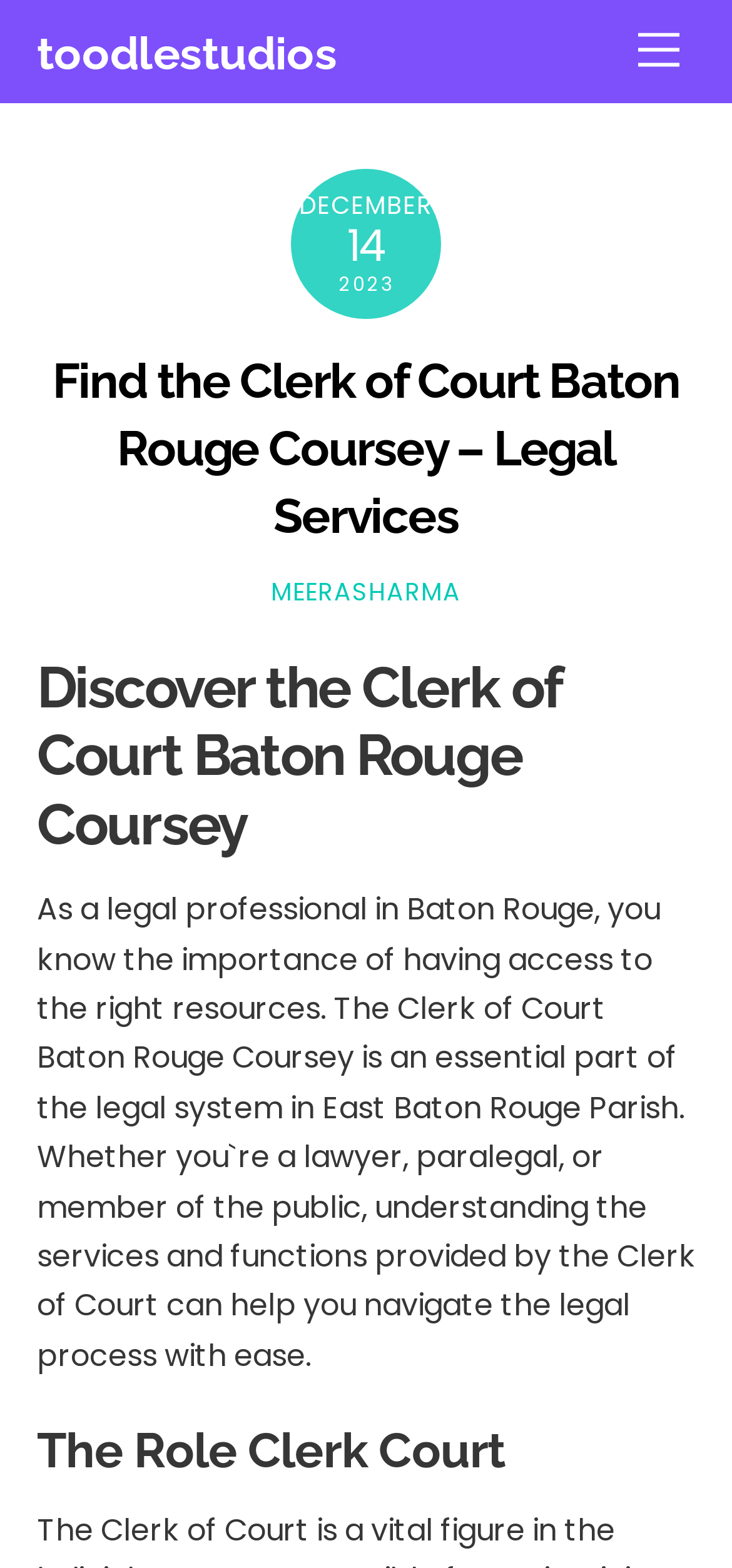Carefully examine the image and provide an in-depth answer to the question: What is the date mentioned on the webpage?

I found the date by looking at the time element on the webpage, which contains three static text elements: 'DECEMBER', '14', and '2023'. By combining these elements, I determined the date mentioned on the webpage.